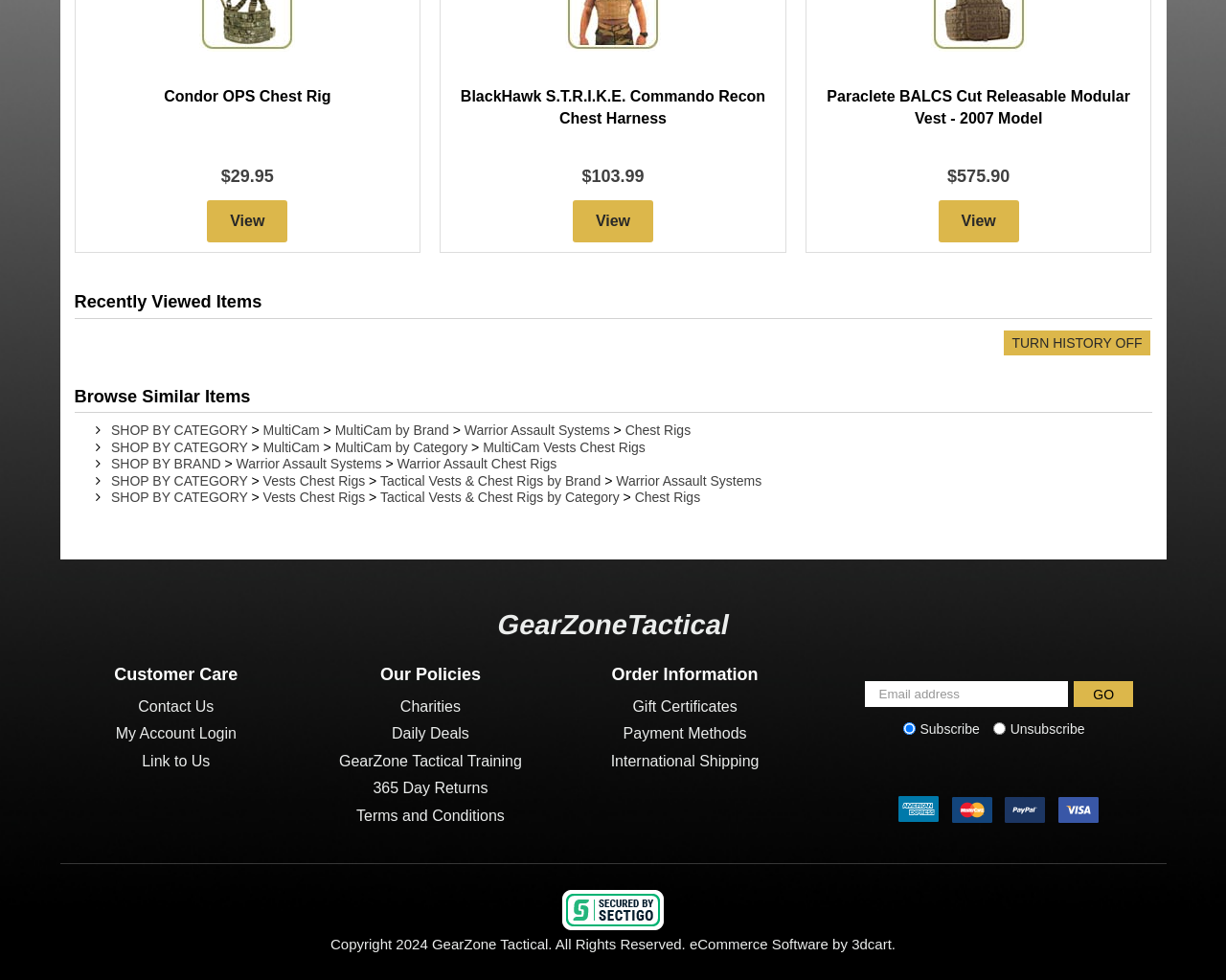Identify the bounding box of the UI element that matches this description: "Chest Rigs".

[0.51, 0.432, 0.563, 0.447]